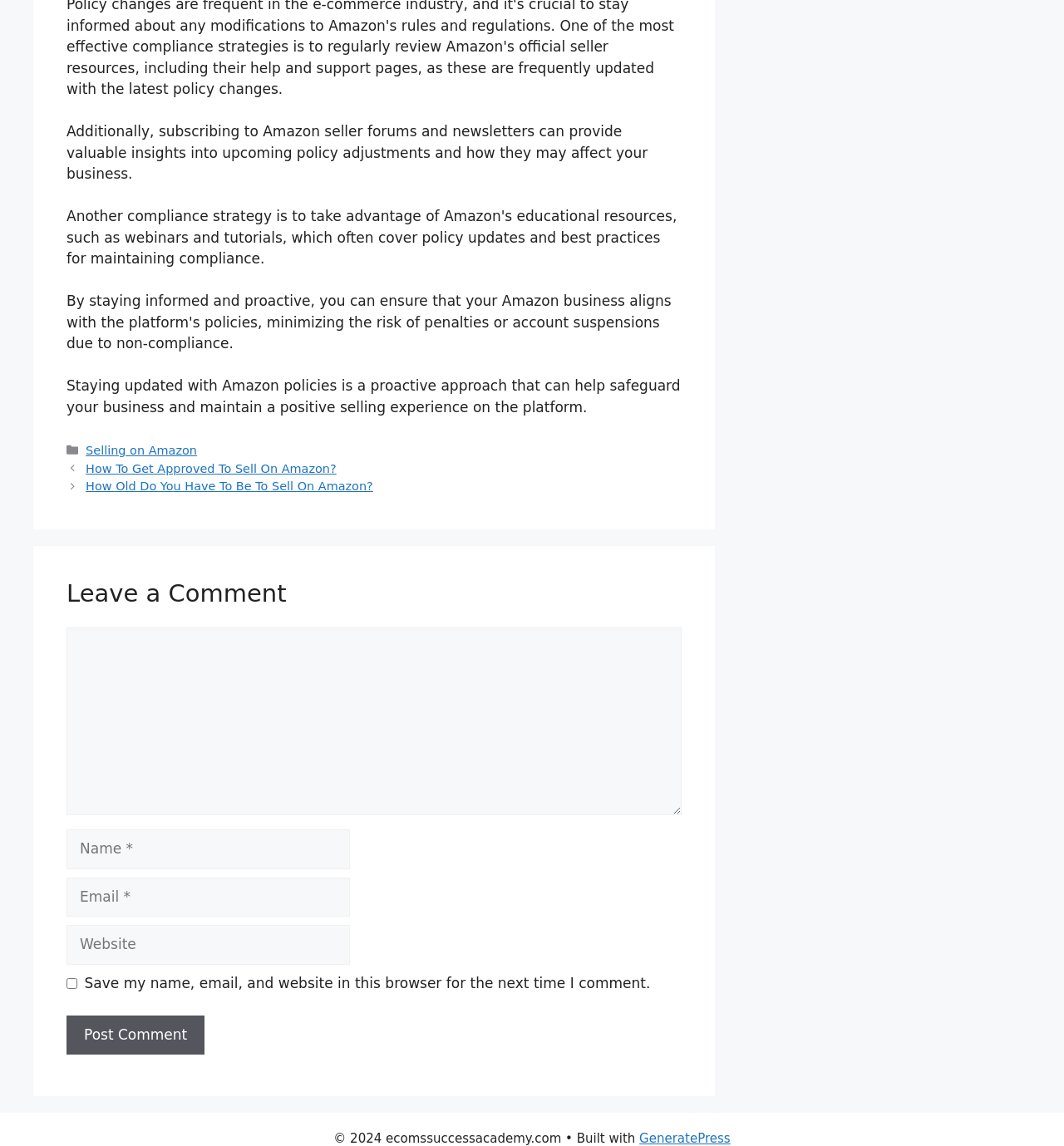Locate the bounding box coordinates for the element described below: "parent_node: Comment name="url" placeholder="Website"". The coordinates must be four float values between 0 and 1, formatted as [left, top, right, bottom].

[0.062, 0.807, 0.329, 0.842]